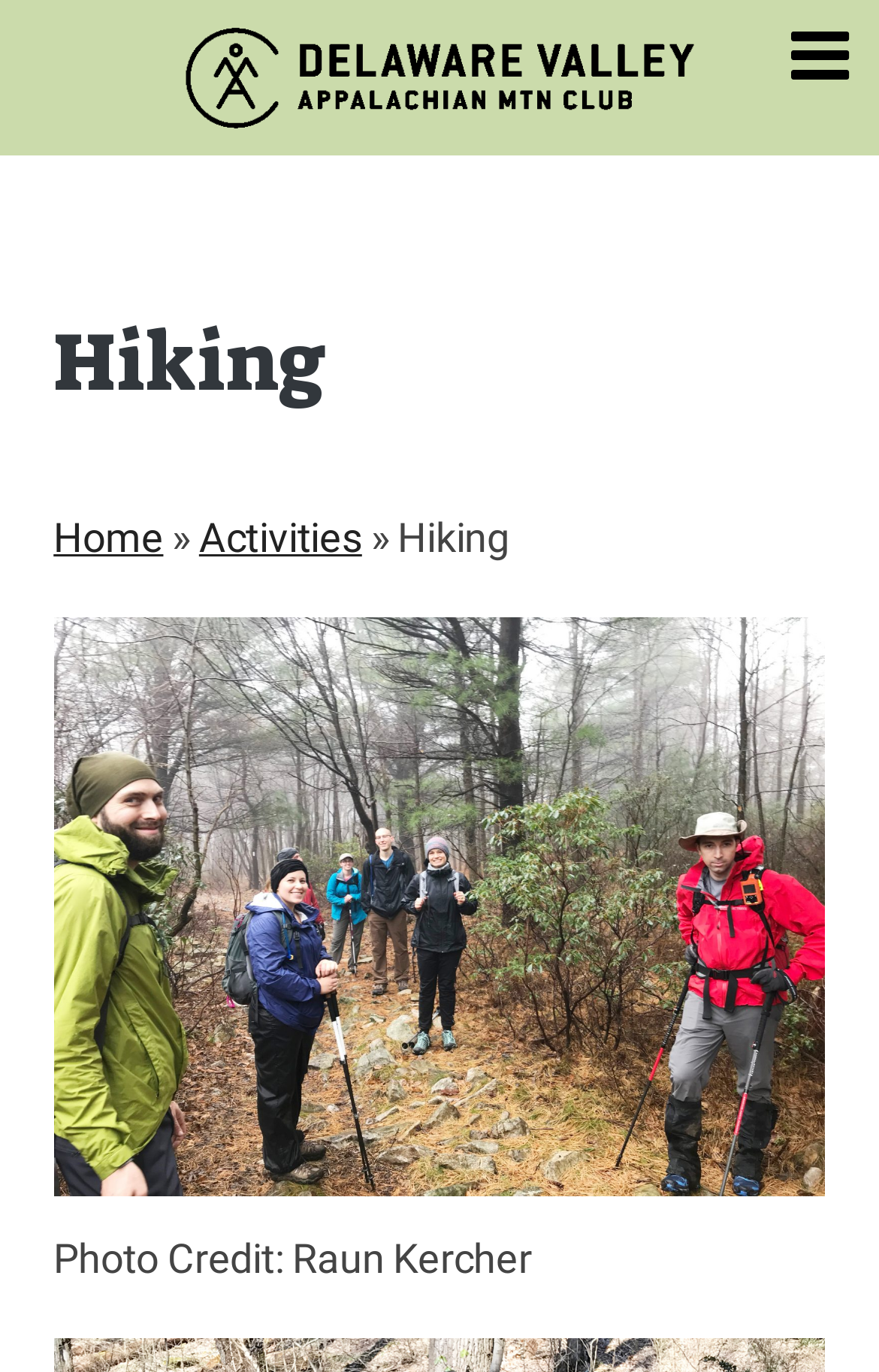From the given element description: "alt="a group of AMC hikers"", find the bounding box for the UI element. Provide the coordinates as four float numbers between 0 and 1, in the order [left, top, right, bottom].

[0.061, 0.451, 0.939, 0.872]